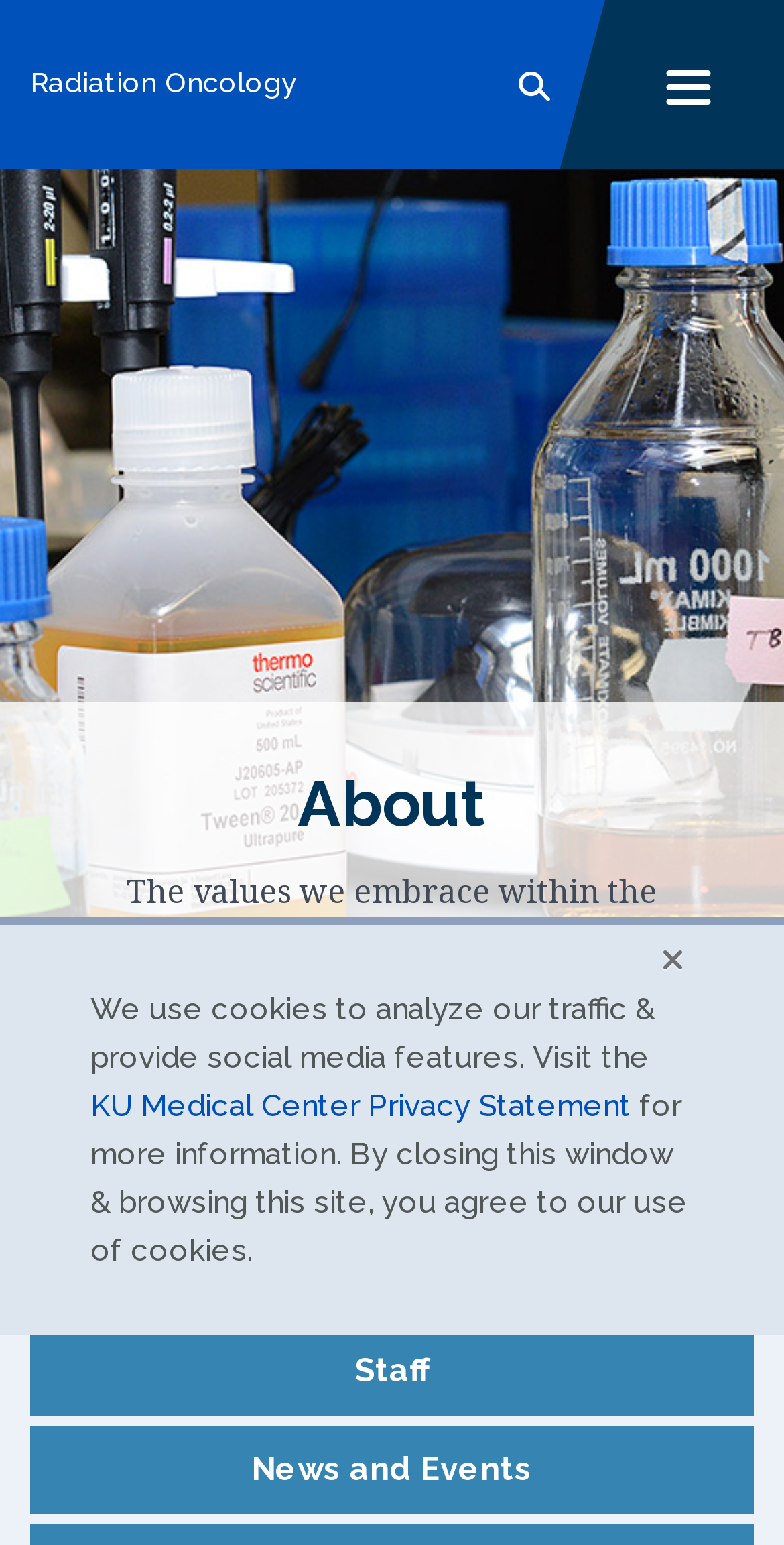Please identify the bounding box coordinates of the region to click in order to complete the task: "Search for something". The coordinates must be four float numbers between 0 and 1, specified as [left, top, right, bottom].

[0.113, 0.0, 0.962, 0.056]